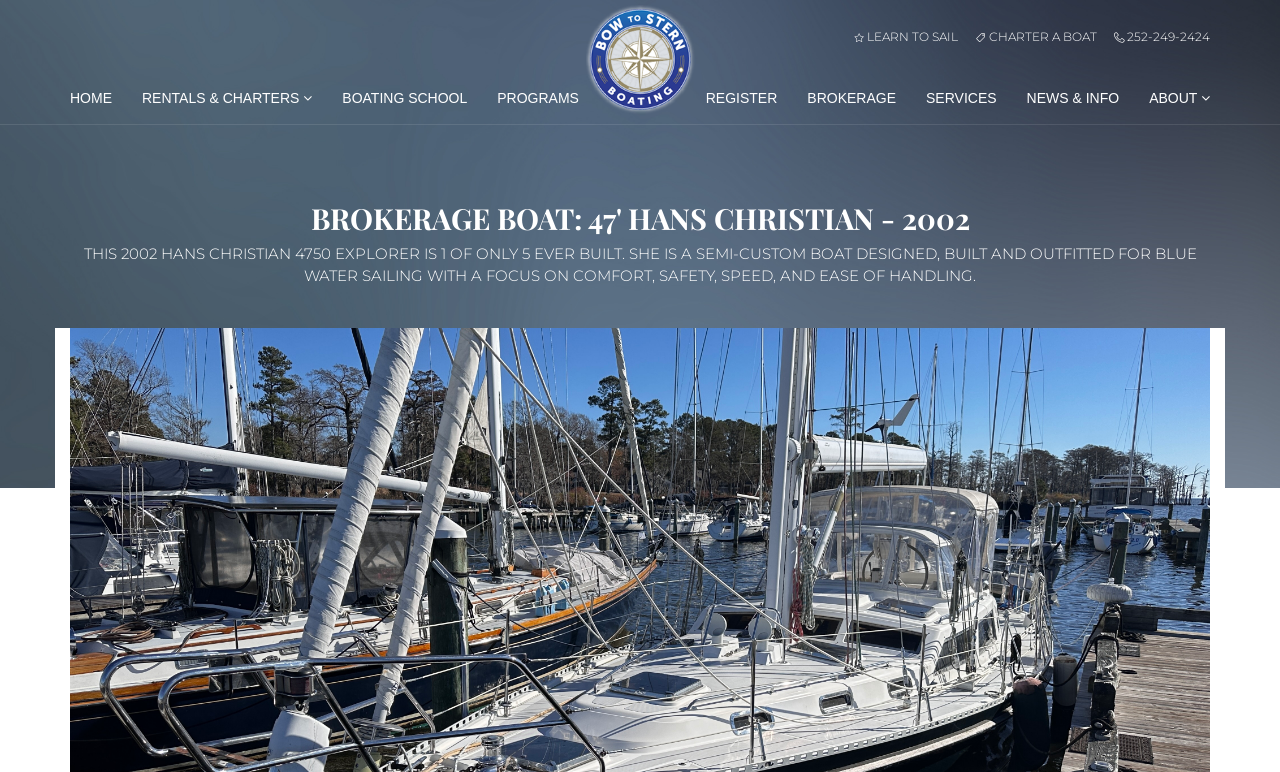Please find the bounding box coordinates for the clickable element needed to perform this instruction: "go to brokerage".

[0.619, 0.094, 0.712, 0.16]